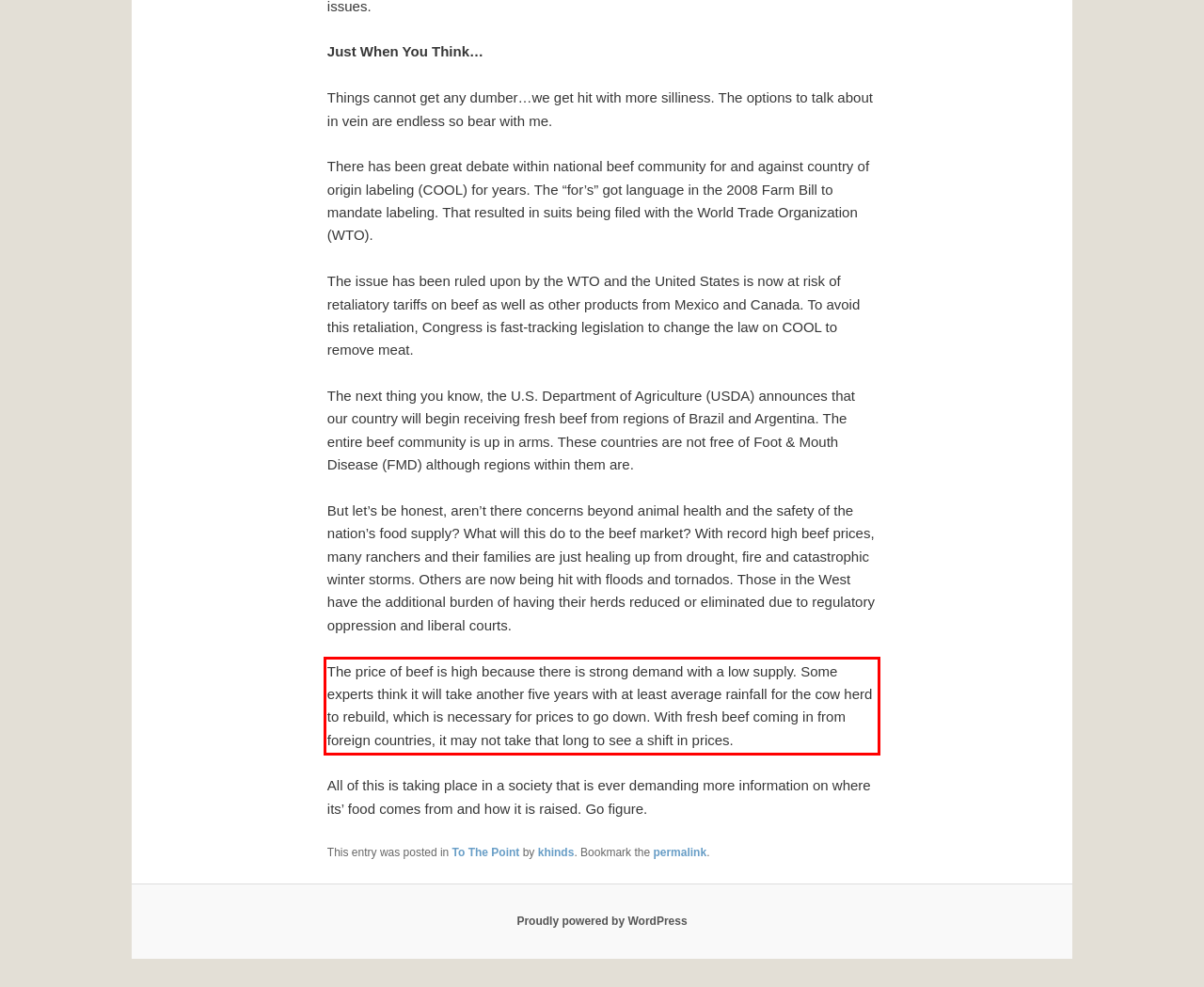Given a webpage screenshot with a red bounding box, perform OCR to read and deliver the text enclosed by the red bounding box.

The price of beef is high because there is strong demand with a low supply. Some experts think it will take another five years with at least average rainfall for the cow herd to rebuild, which is necessary for prices to go down. With fresh beef coming in from foreign countries, it may not take that long to see a shift in prices.